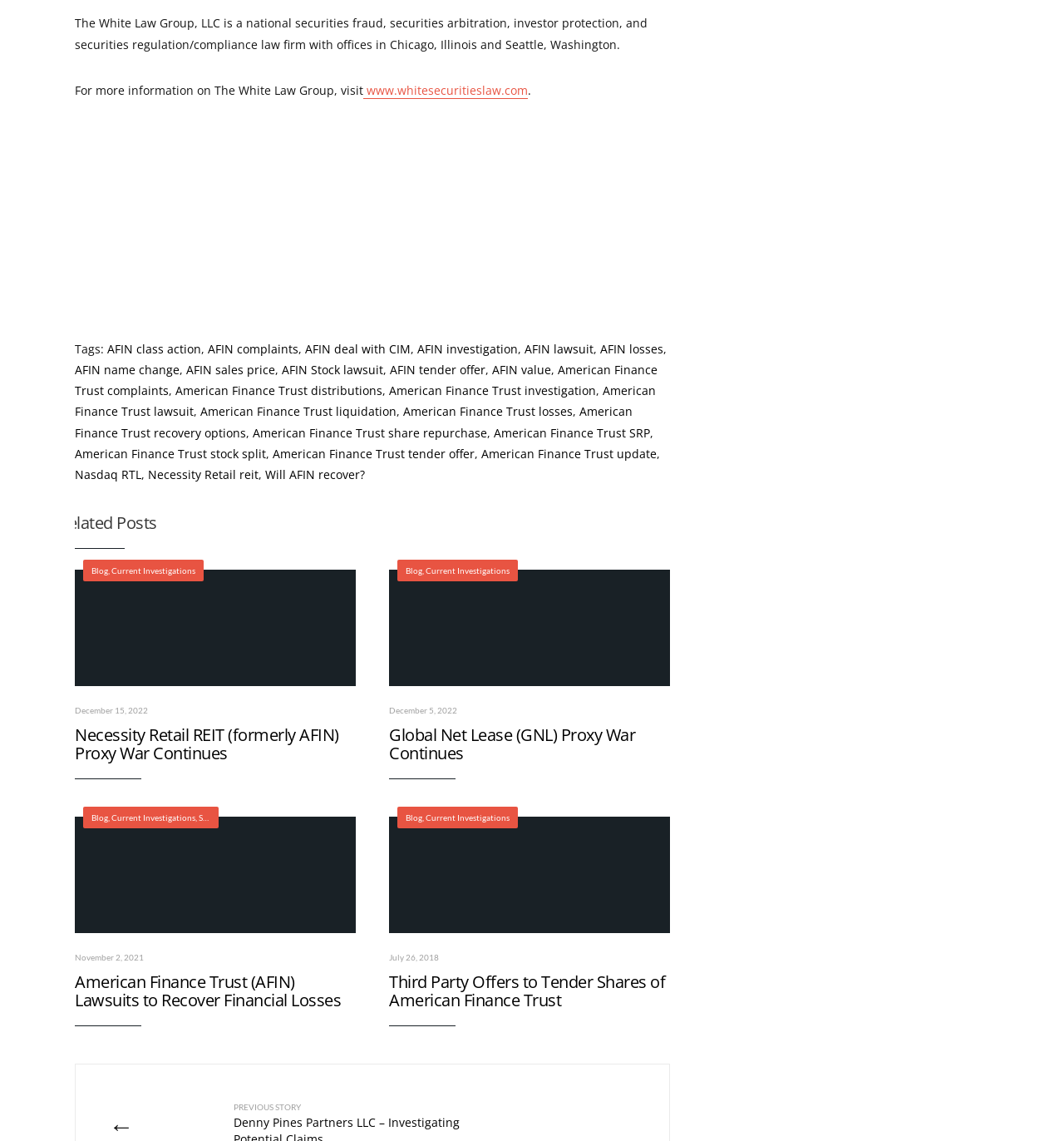Use one word or a short phrase to answer the question provided: 
How many 'Related Posts' are there?

4